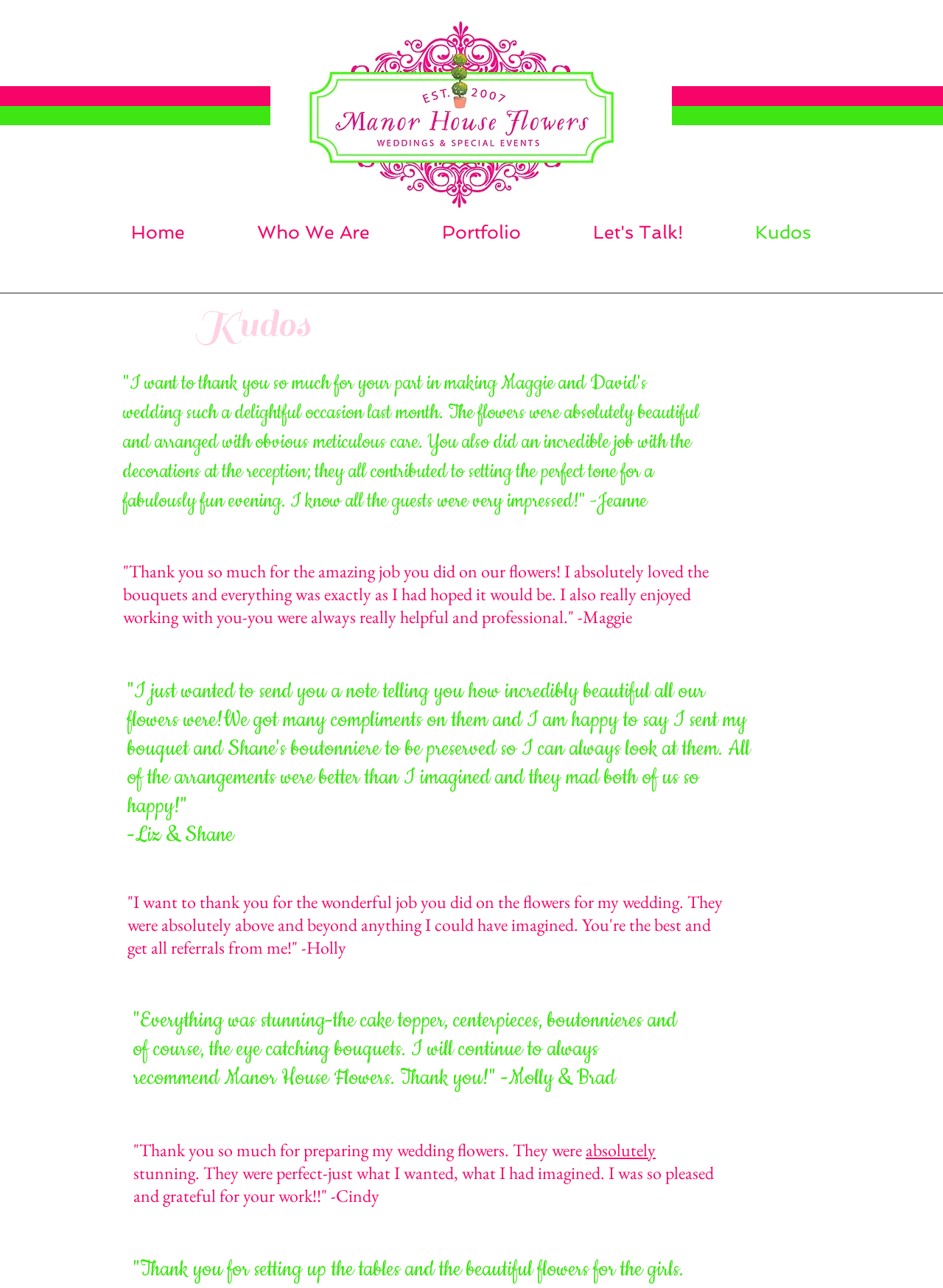What type of business is being promoted?
Using the image, elaborate on the answer with as much detail as possible.

By analyzing the content of the static text elements, I can infer that the business being promoted is related to wedding flowers and decorations. The testimonials mention specific details such as bouquets, centerpieces, and boutonnieres, which are all related to wedding flowers.